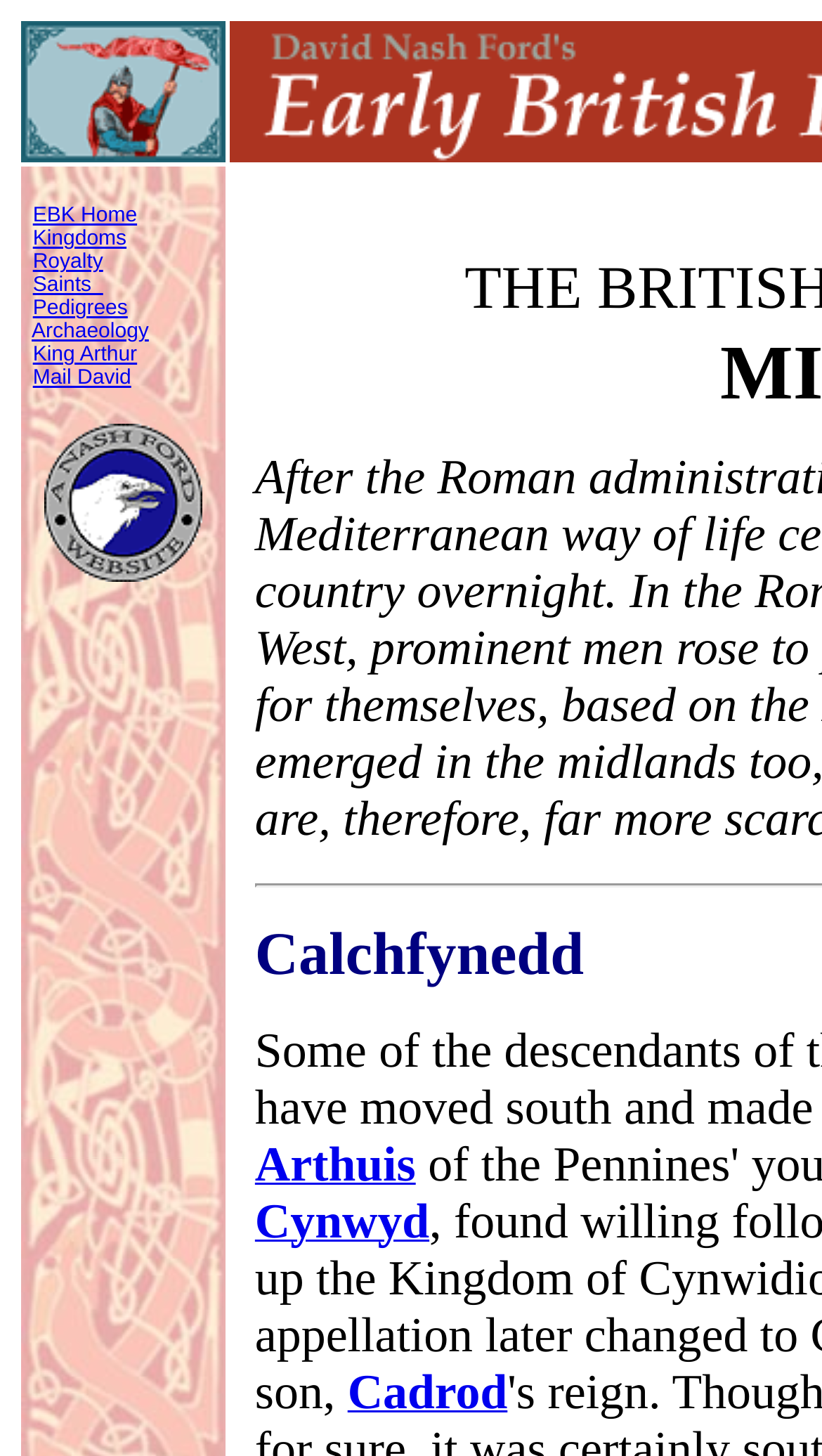Could you highlight the region that needs to be clicked to execute the instruction: "check Mail David"?

[0.04, 0.252, 0.16, 0.268]